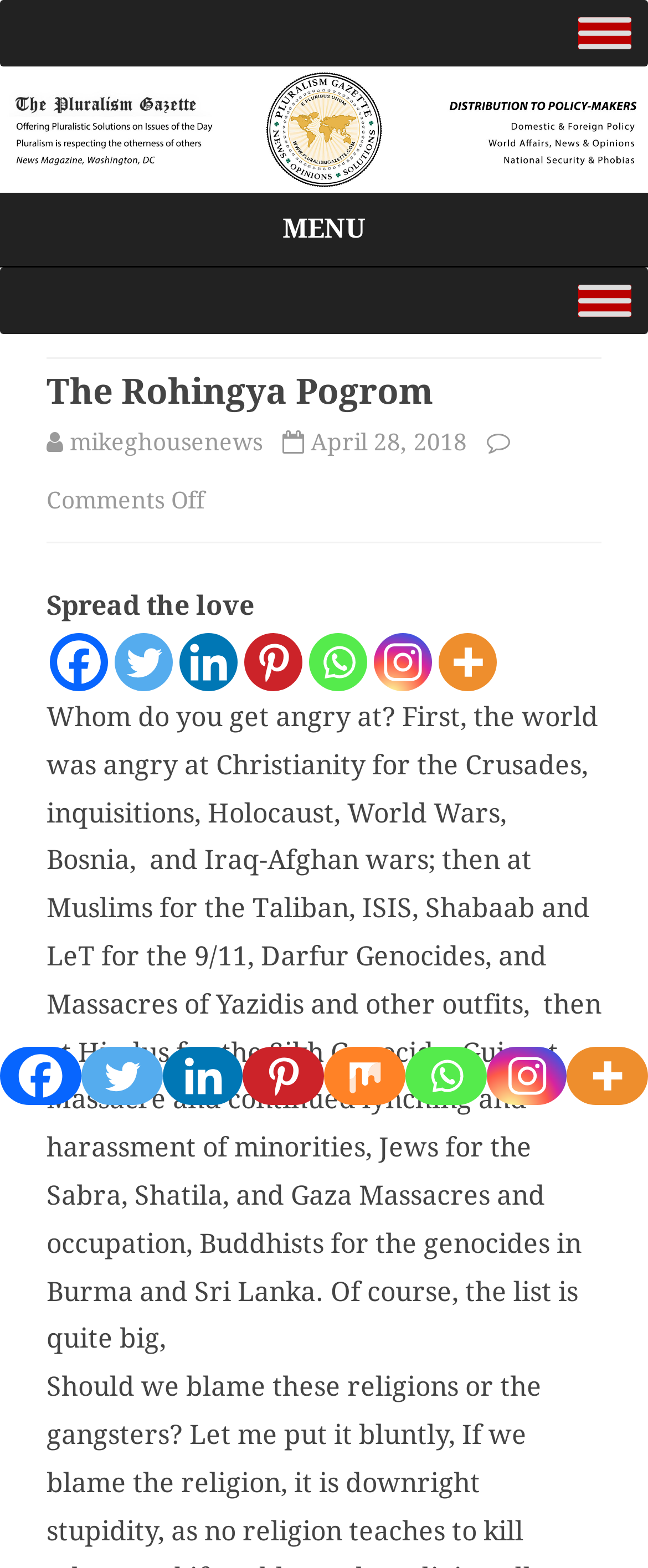Return the bounding box coordinates of the UI element that corresponds to this description: "aria-label="Linkedin" title="Linkedin"". The coordinates must be given as four float numbers in the range of 0 and 1, [left, top, right, bottom].

[0.277, 0.404, 0.367, 0.441]